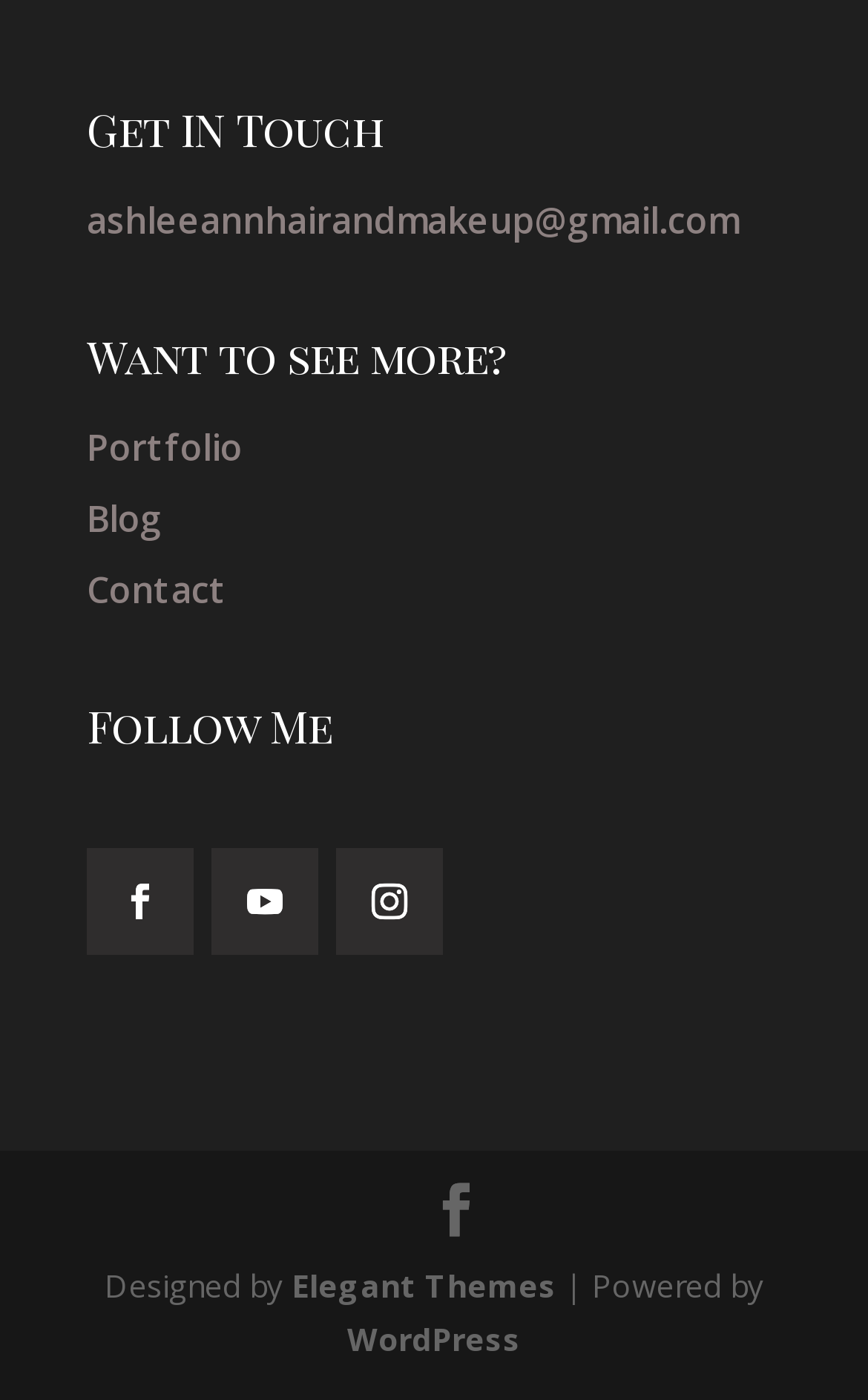Using floating point numbers between 0 and 1, provide the bounding box coordinates in the format (top-left x, top-left y, bottom-right x, bottom-right y). Locate the UI element described here: Portfolio

[0.1, 0.303, 0.279, 0.338]